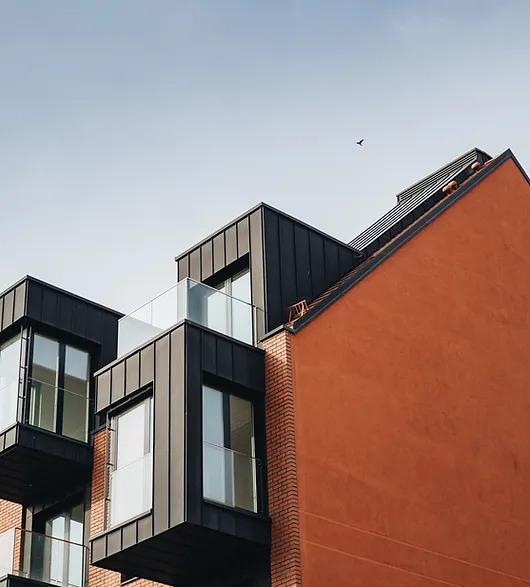Explain in detail what you see in the image.

The image captures a modern apartment building, showcasing a blend of architectural styles with features such as sleek, dark metal accents and large glass balconies. The upper sections demonstrate a contemporary design with sharp angles and a stylish roofline, while the vibrant orange wall on the right contrasts beautifully with the muted tones of the adjoining structures. A clear blue sky provides a serene backdrop, adding to the overall aesthetic of the space. The composition highlights the intricate details of the building, emphasizing its contemporary flair and urban charm, making it an inviting residence for potential inhabitants.